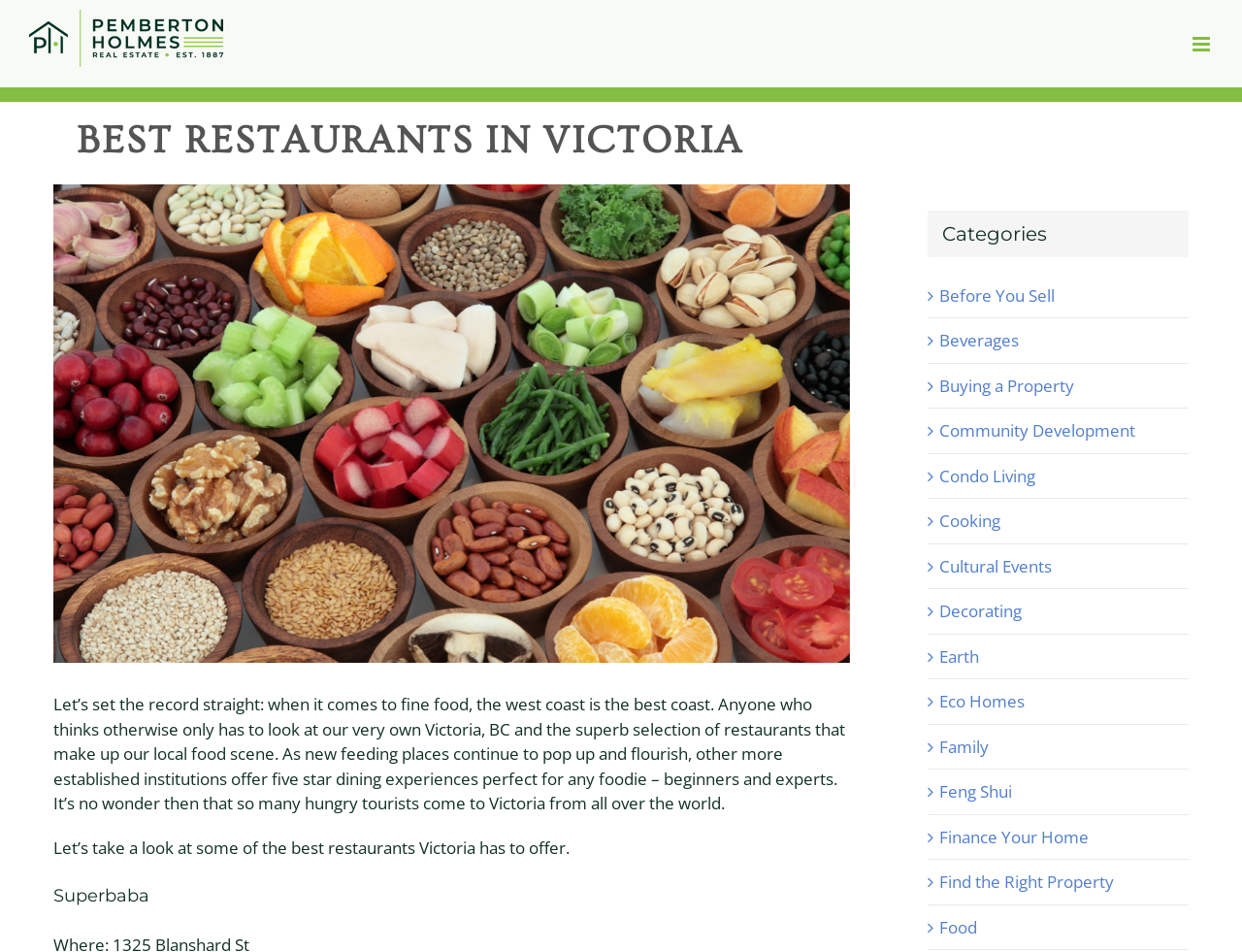Identify the bounding box coordinates for the UI element described as follows: "English". Ensure the coordinates are four float numbers between 0 and 1, formatted as [left, top, right, bottom].

None